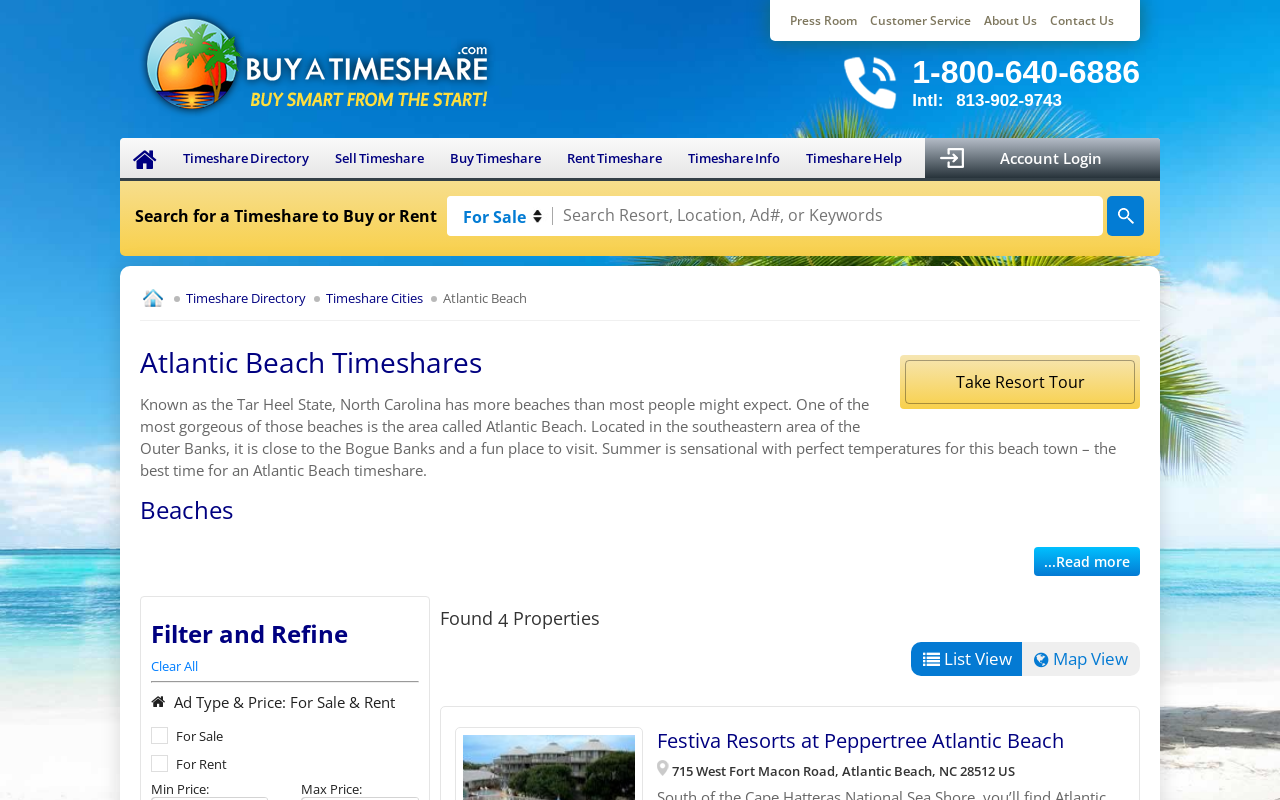Answer the question in a single word or phrase:
What is the purpose of the search bar?

Search for timeshares